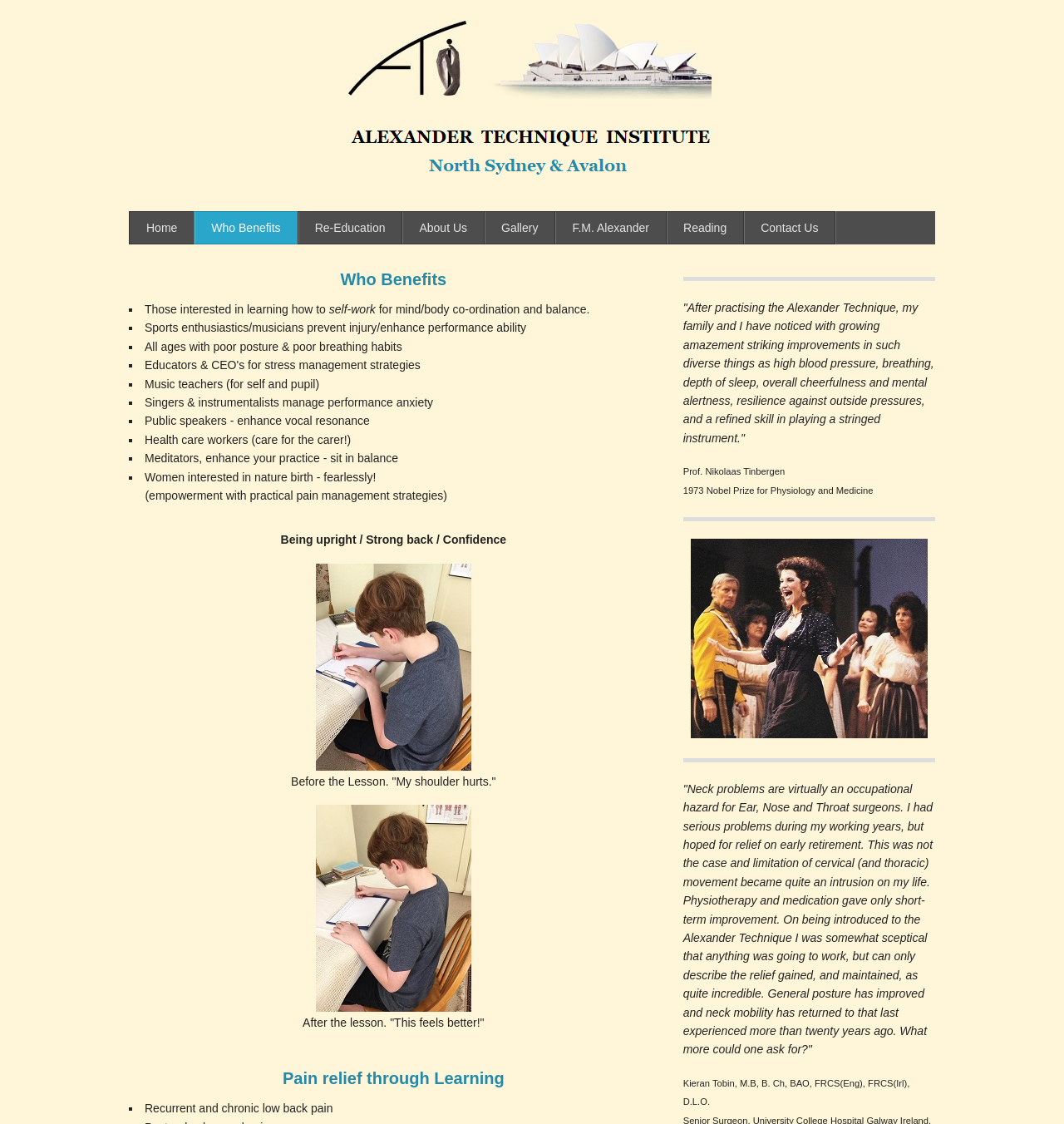Based on the visual content of the image, answer the question thoroughly: Who can benefit from the Alexander Technique?

The webpage lists various individuals who can benefit from the Alexander Technique, including those interested in learning how to self-work, sports enthusiasts, musicians, people with poor posture and breathing habits, and others.